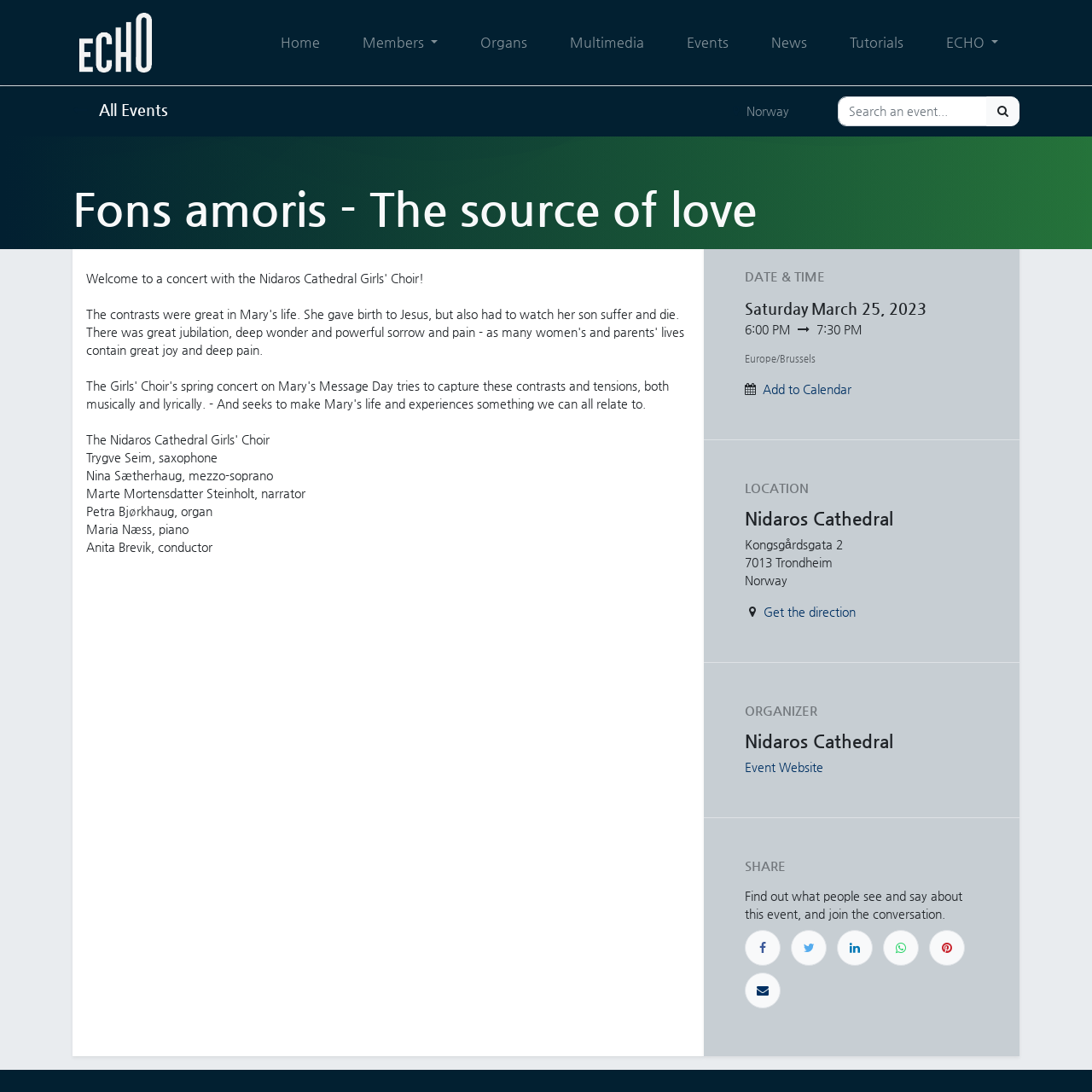Using the description "aria-label="Search" title="Search"", predict the bounding box of the relevant HTML element.

[0.903, 0.088, 0.934, 0.116]